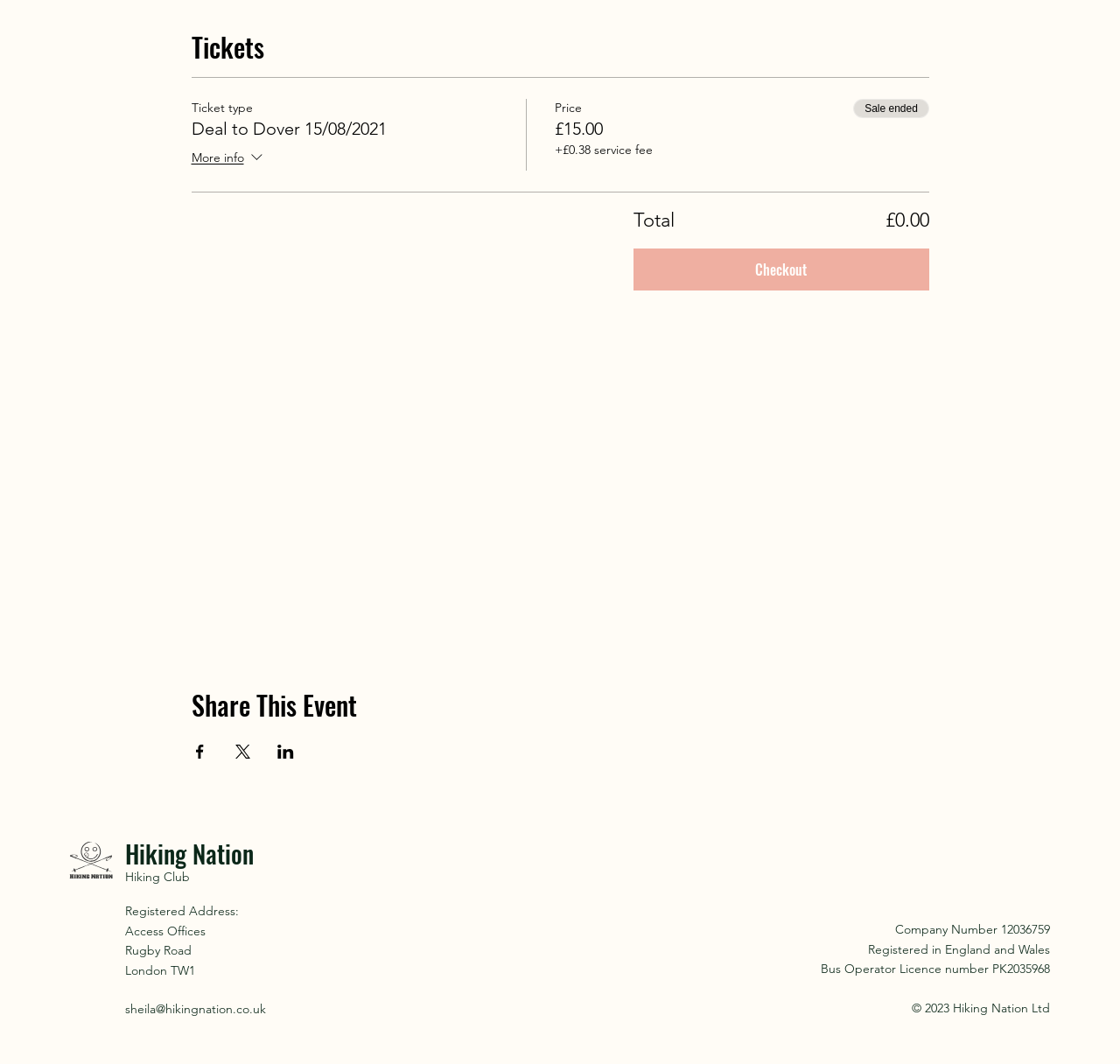Determine the bounding box coordinates for the UI element described. Format the coordinates as (top-left x, top-left y, bottom-right x, bottom-right y) and ensure all values are between 0 and 1. Element description: More info

[0.171, 0.139, 0.237, 0.161]